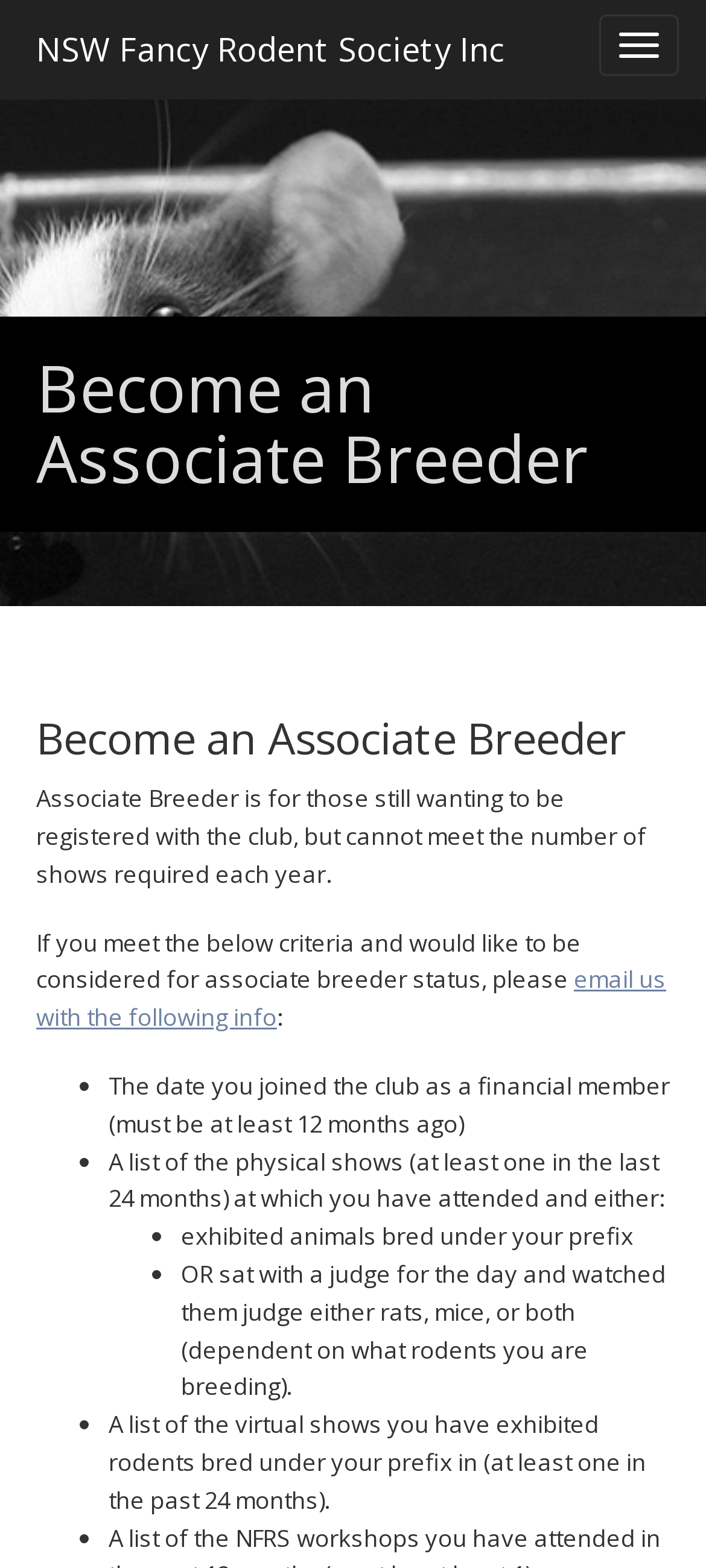What is the purpose of Associate Breeder status?
Could you answer the question with a detailed and thorough explanation?

According to the webpage, Associate Breeder status is for those who still want to be registered with the club but cannot meet the number of shows required each year. This is stated in the text 'Associate Breeder is for those still wanting to be registered with the club, but cannot meet the number of shows required each year.'